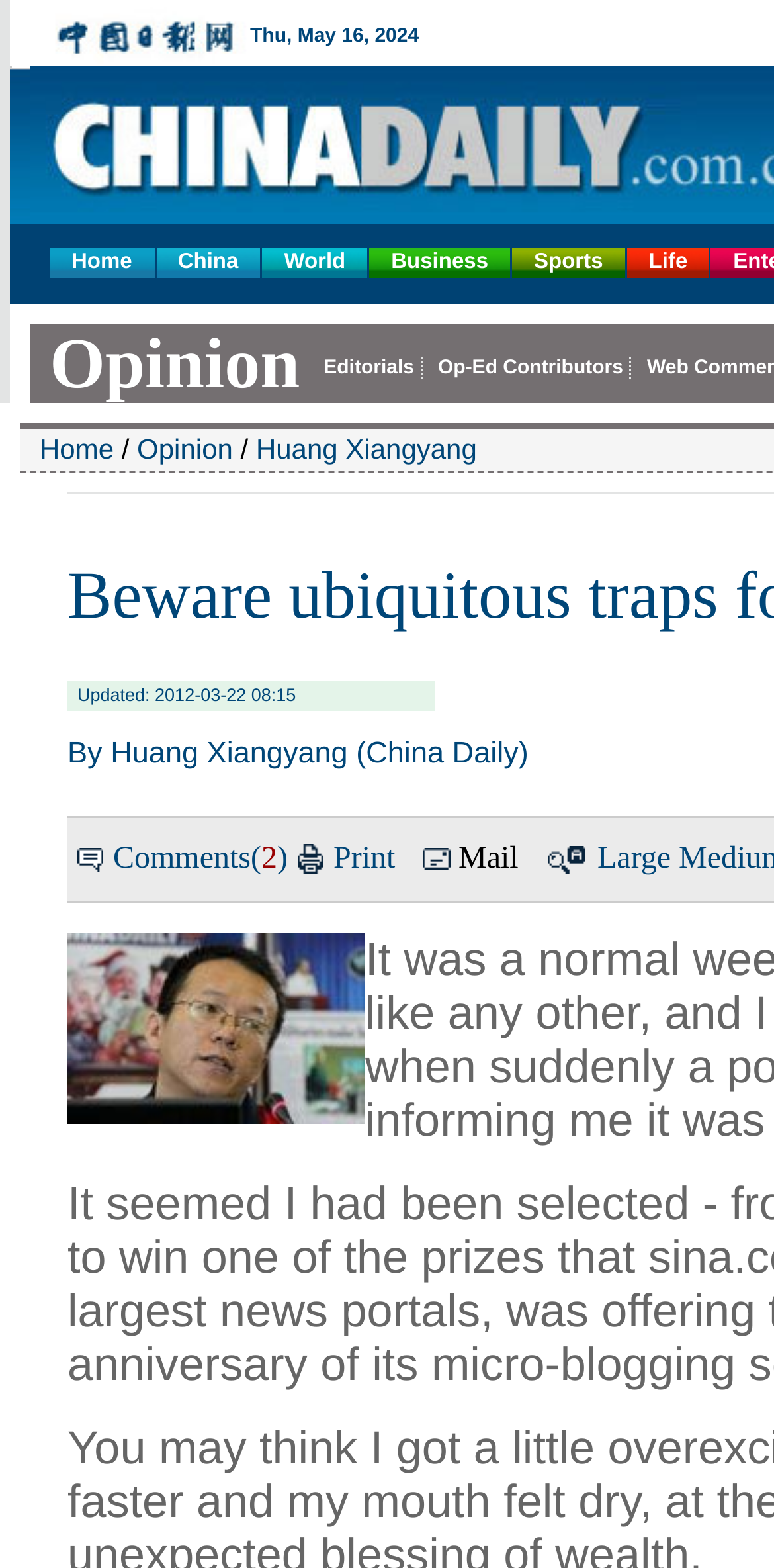Find the bounding box coordinates for the area that must be clicked to perform this action: "Print the article".

[0.431, 0.536, 0.511, 0.558]